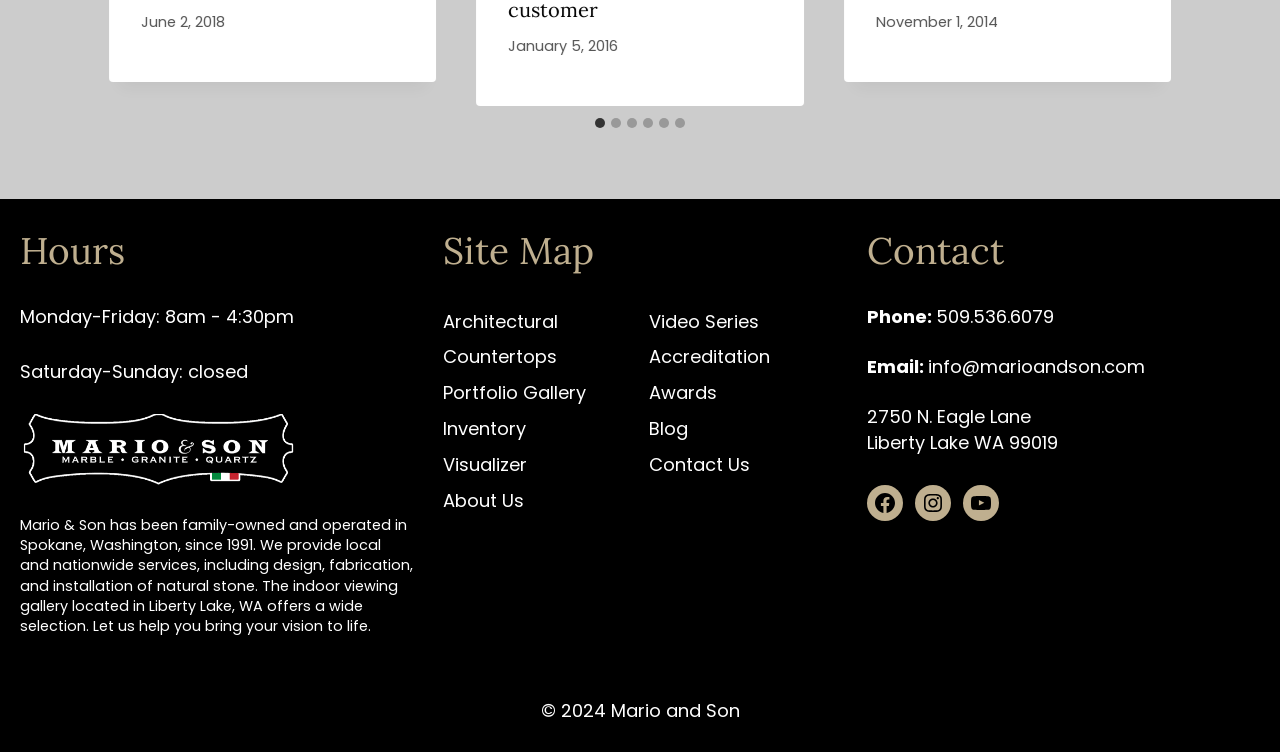What is the phone number of the company?
Carefully analyze the image and provide a detailed answer to the question.

The phone number is mentioned in the text 'Phone: 509.536.6079'.